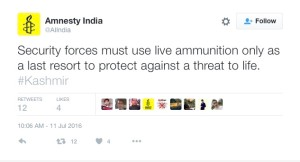Formulate a detailed description of the image content.

The image features a tweet from Amnesty India, shared on July 11, 2016, highlighting a critical stance on the use of force by security forces. The tweet emphasizes that "Security forces must use live ammunition only as a last resort to protect against a threat to life." It is tagged with #Kashmir, drawing attention to the ongoing human rights discussions in the region. Displayed alongside the text are the engagement metrics, which indicate 12 retweets and 4 likes, signaling a modest but meaningful interaction with the post. The tweet is adorned with the recognizable Amnesty International logo, symbolizing the organization's commitment to advocating for human rights globally.